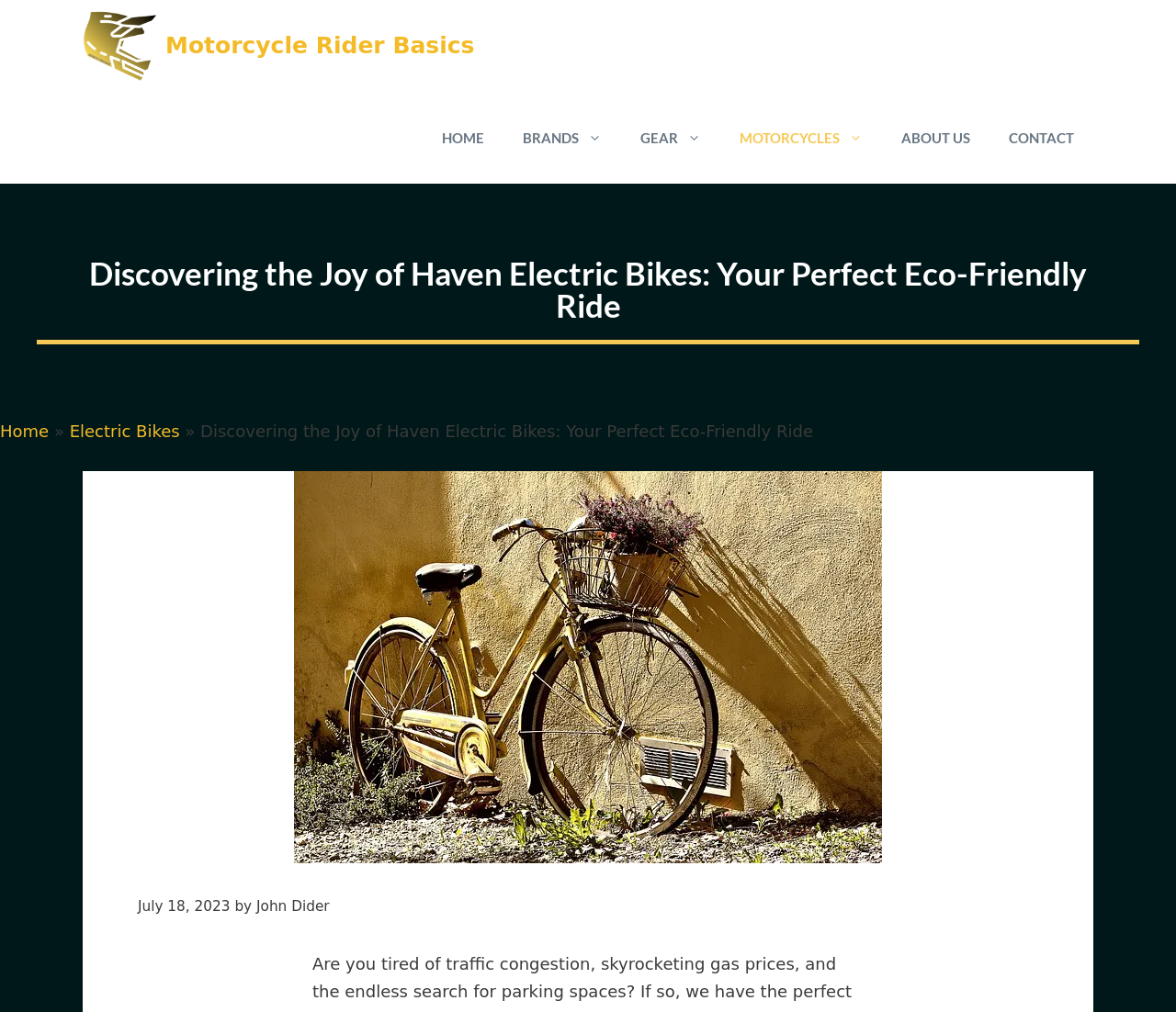Articulate a complete and detailed caption of the webpage elements.

The webpage is about discovering the joy of Haven Electric Bikes, which is an eco-friendly way of commuting. At the top of the page, there is a primary navigation menu with links to "Motorcycle Rider Basics", "HOME", "BRANDS", "GEAR", "MOTORCYCLES", "ABOUT US", and "CONTACT". Below the navigation menu, there is a heading that reads "Discovering the Joy of Haven Electric Bikes: Your Perfect Eco-Friendly Ride".

On the top left of the page, there is a breadcrumbs navigation menu that shows the path "Home » Electric Bikes » Discovering the Joy of Haven Electric Bikes: Your Perfect Eco-Friendly Ride". Below the breadcrumbs menu, there is a large image that takes up most of the width of the page, with a caption that matches the heading above.

At the bottom of the page, there is a content section with a header that reads "Content". Inside the content section, there is a time stamp that reads "July 18, 2023", followed by the author's name "John Dider".